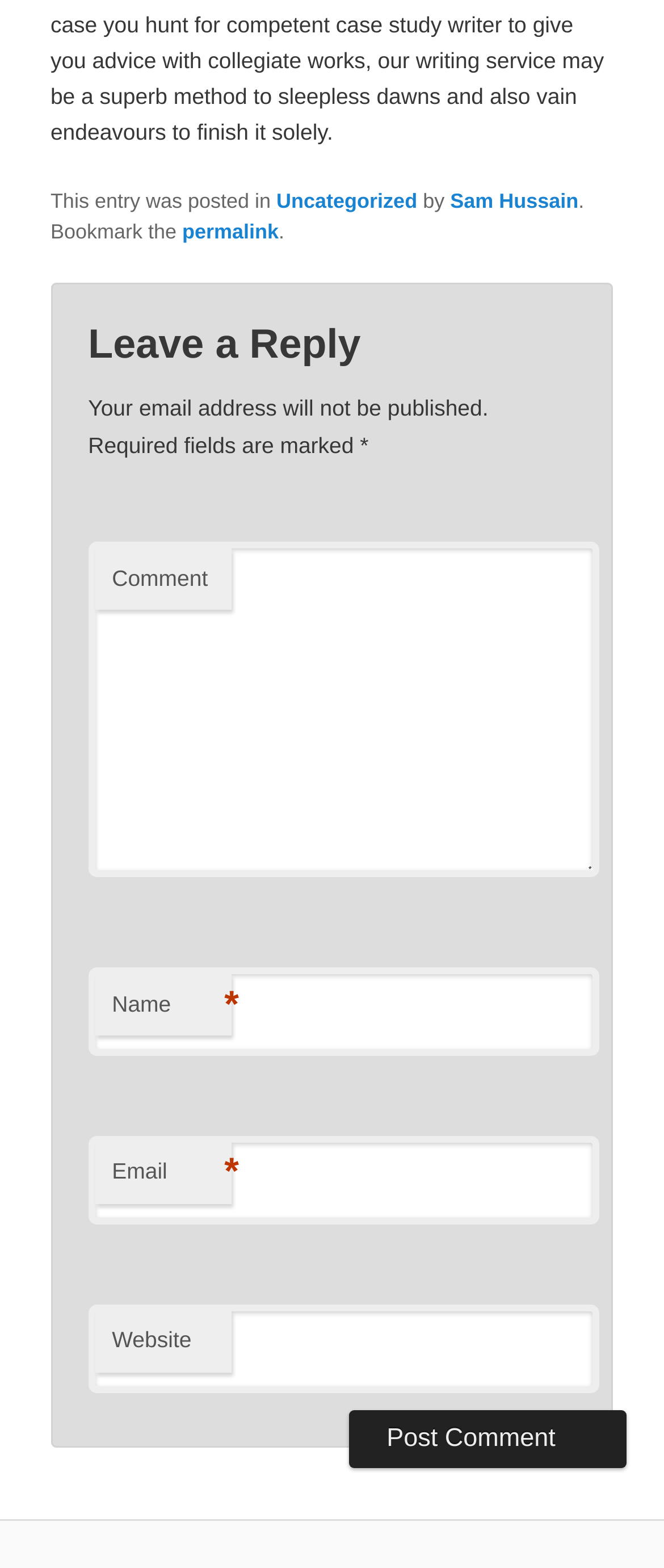Determine the bounding box coordinates for the HTML element described here: "parent_node: Email aria-describedby="email-notes" name="email"".

[0.133, 0.724, 0.902, 0.781]